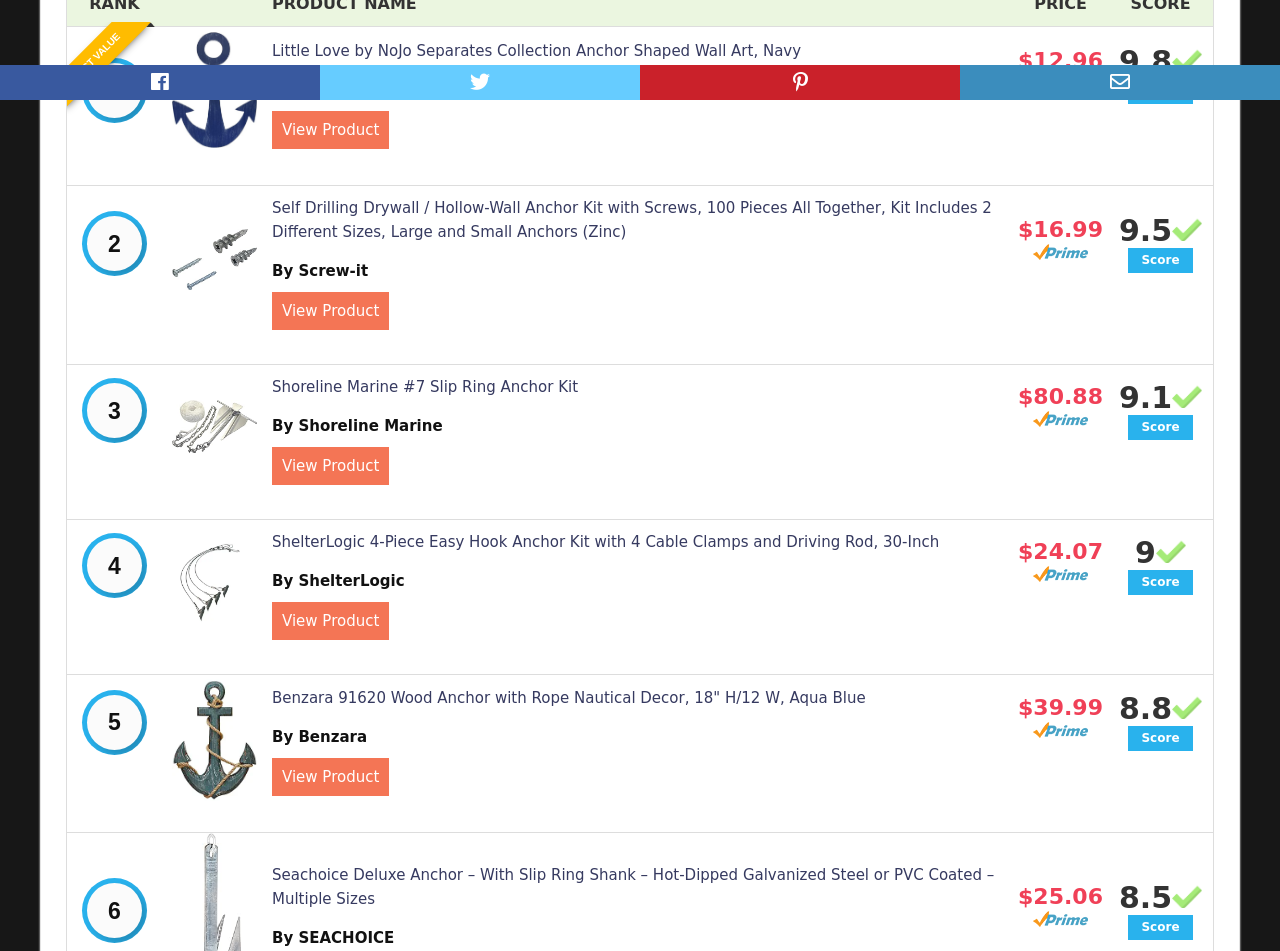Provide a brief response in the form of a single word or phrase:
What is the color of the fifth product?

Aqua Blue